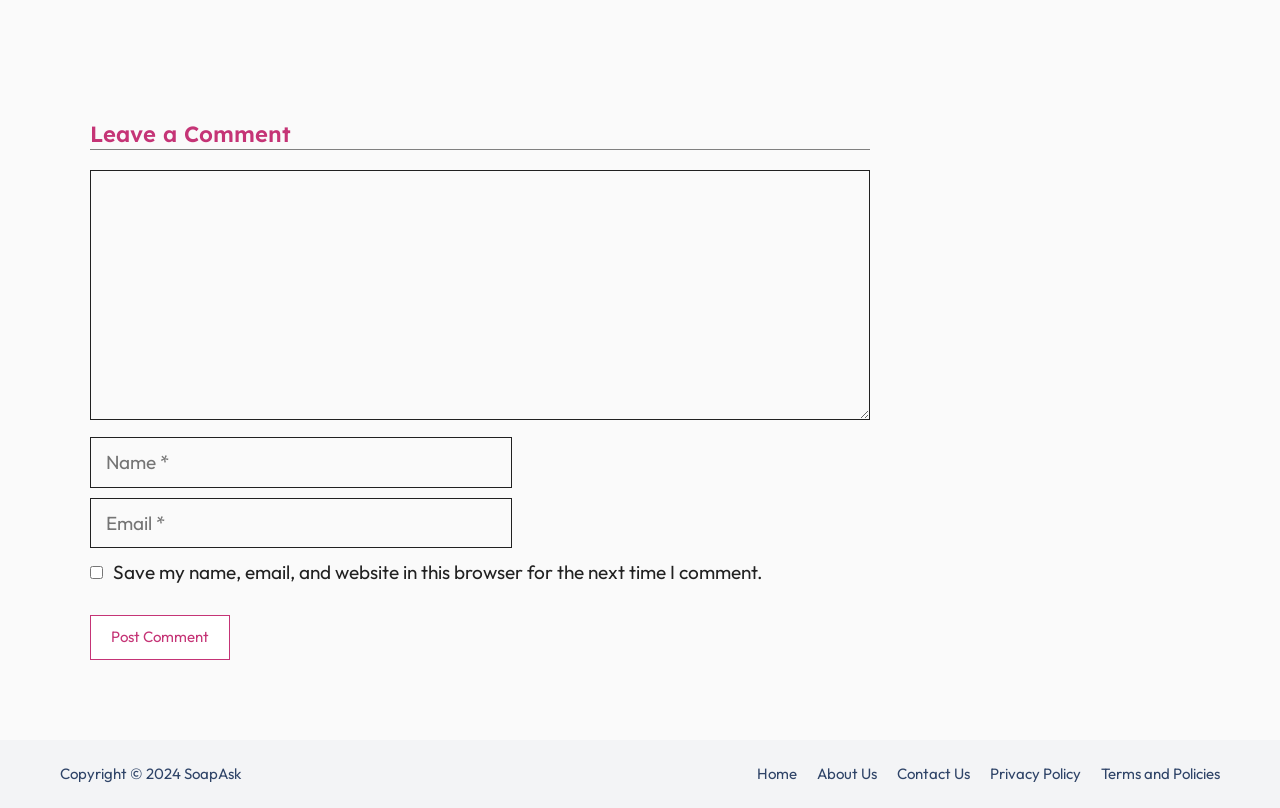Using a single word or phrase, answer the following question: 
What is the label of the third textbox from the top?

Email